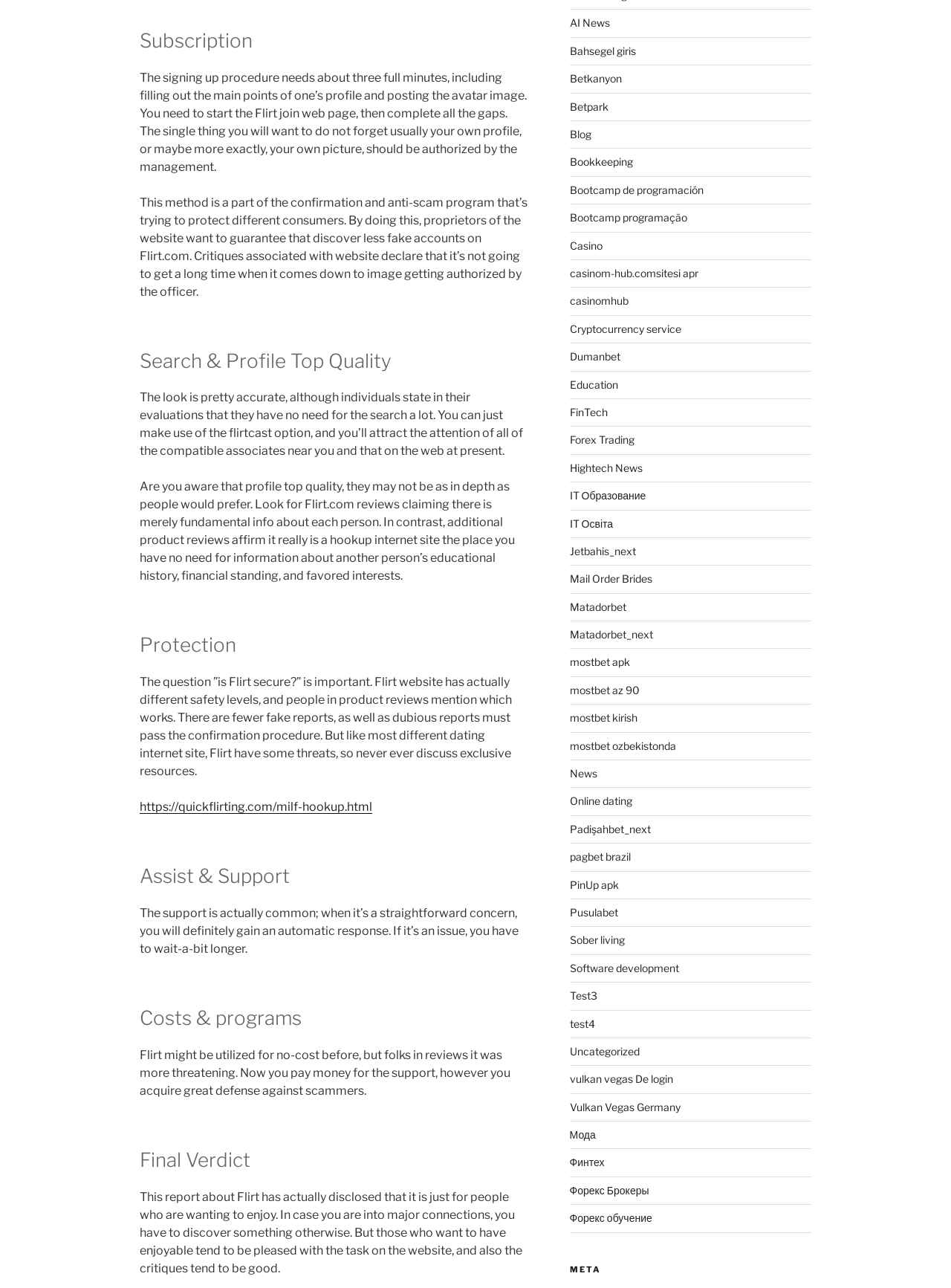Please indicate the bounding box coordinates for the clickable area to complete the following task: "Click on 'Search & Profile Top Quality'". The coordinates should be specified as four float numbers between 0 and 1, i.e., [left, top, right, bottom].

[0.147, 0.247, 0.556, 0.291]